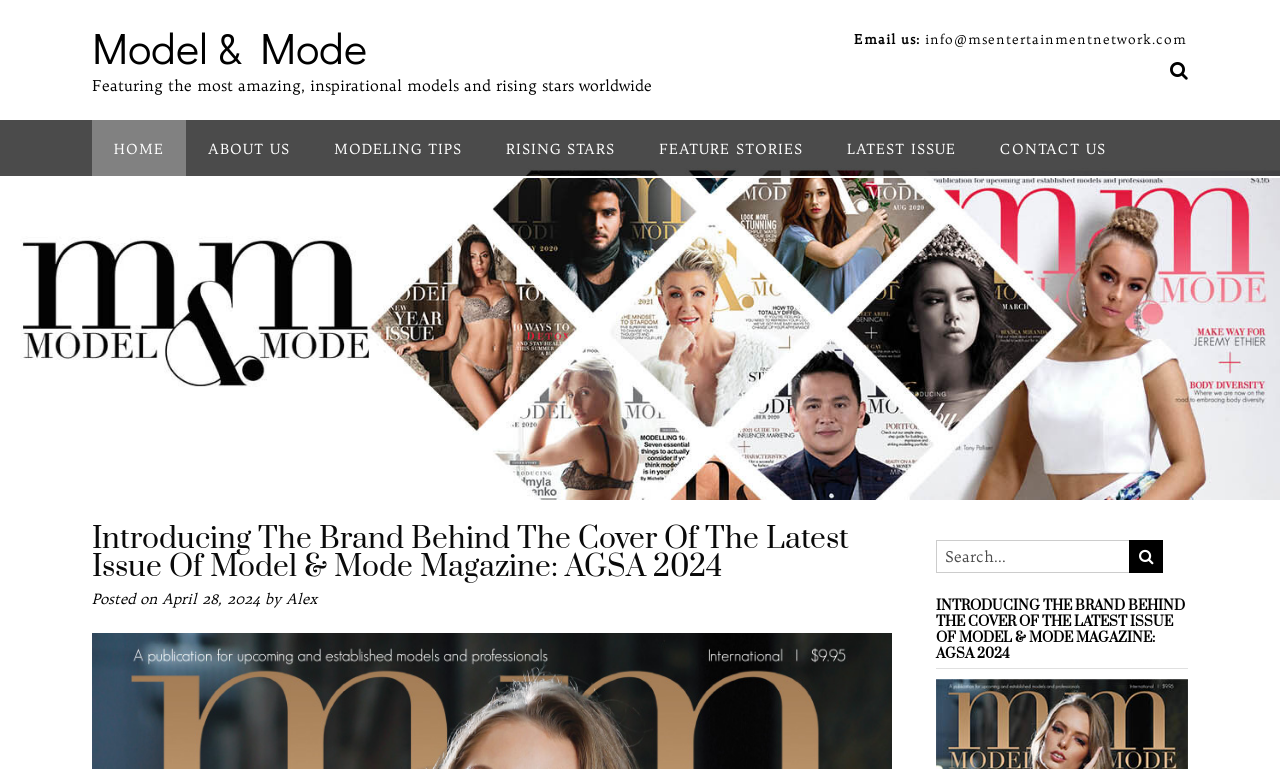Please identify the bounding box coordinates of the area I need to click to accomplish the following instruction: "Read the latest issue".

[0.645, 0.156, 0.764, 0.229]